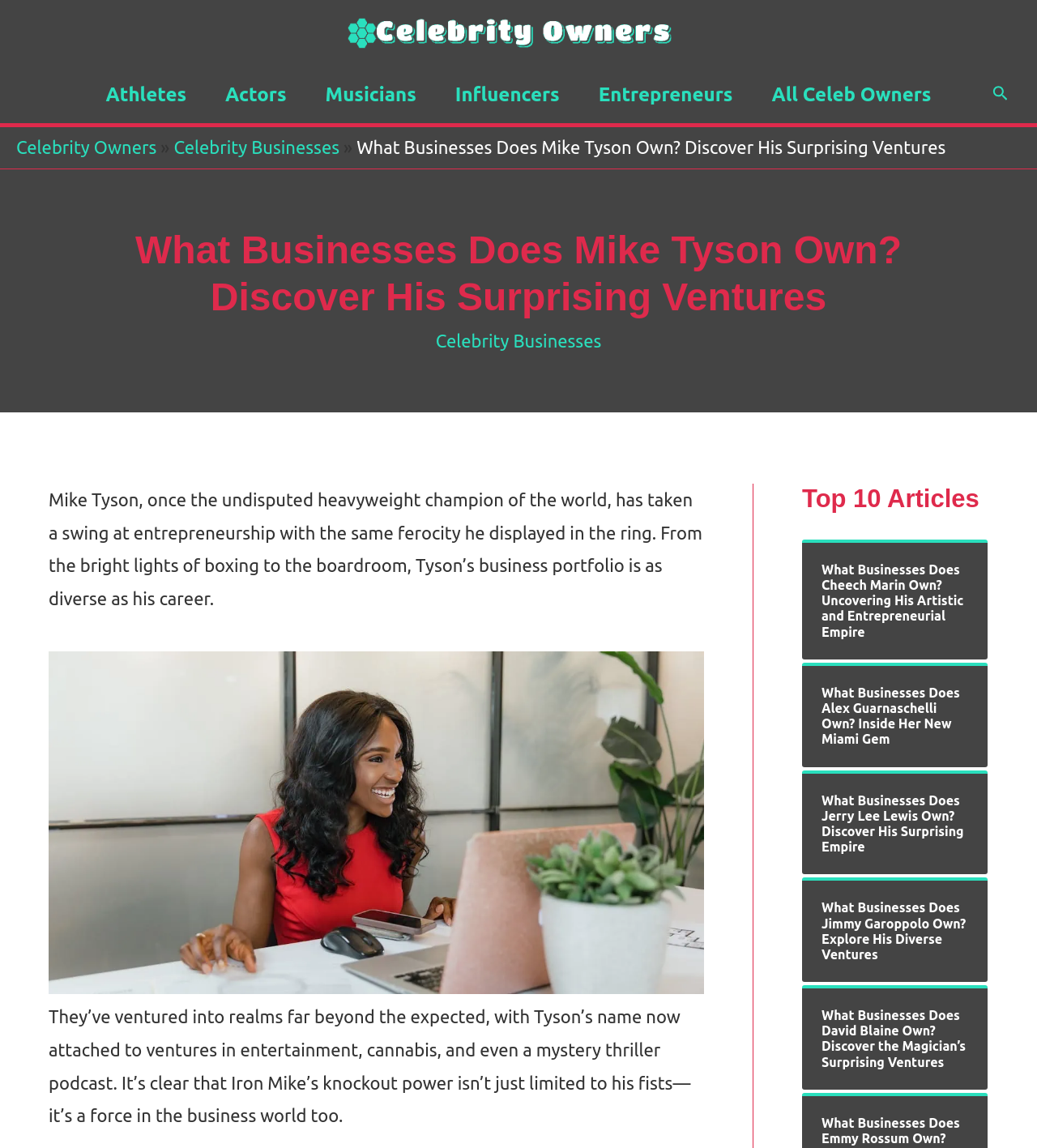Please identify the bounding box coordinates of the clickable element to fulfill the following instruction: "Navigate to the 'Celebrity Businesses' page". The coordinates should be four float numbers between 0 and 1, i.e., [left, top, right, bottom].

[0.167, 0.119, 0.327, 0.137]